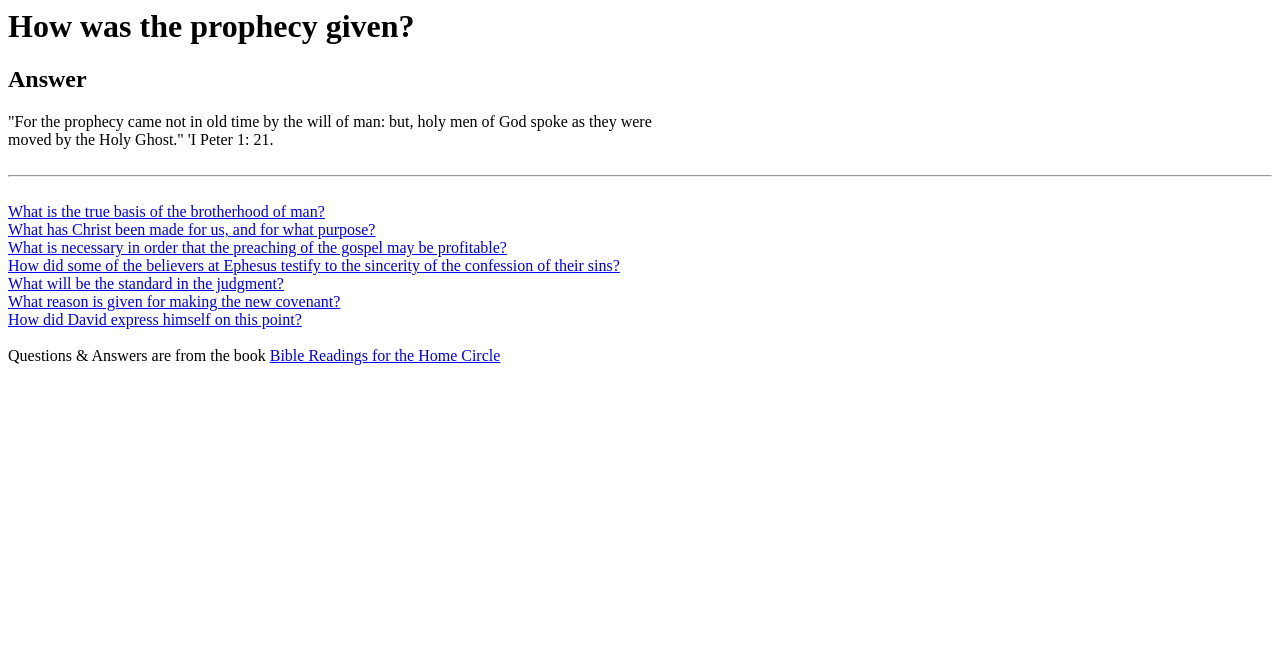Locate the bounding box coordinates of the element I should click to achieve the following instruction: "Follow the link 'What has Christ been made for us, and for what purpose?'".

[0.006, 0.332, 0.293, 0.357]